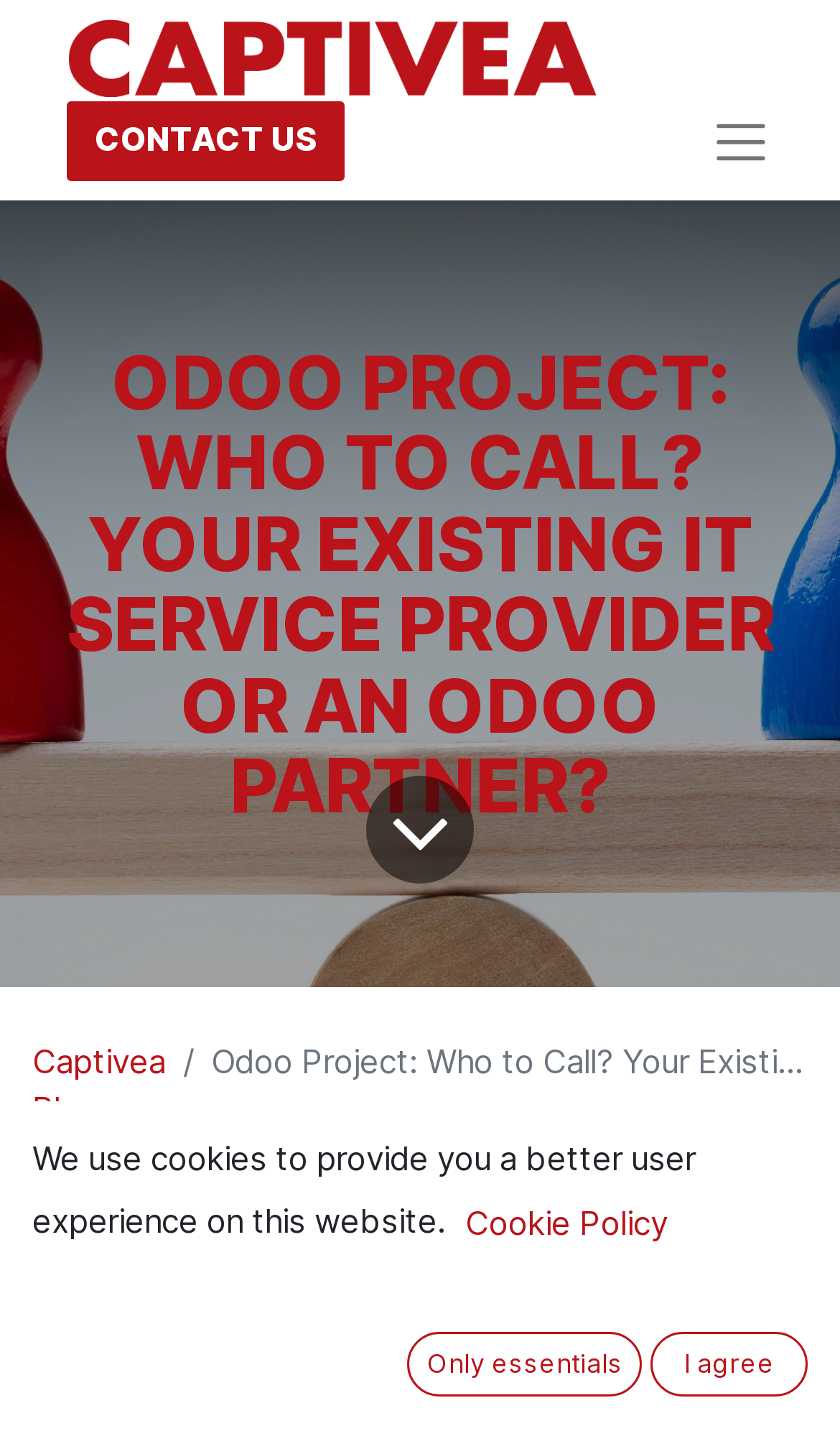Please reply with a single word or brief phrase to the question: 
How many buttons are there on the webpage?

3